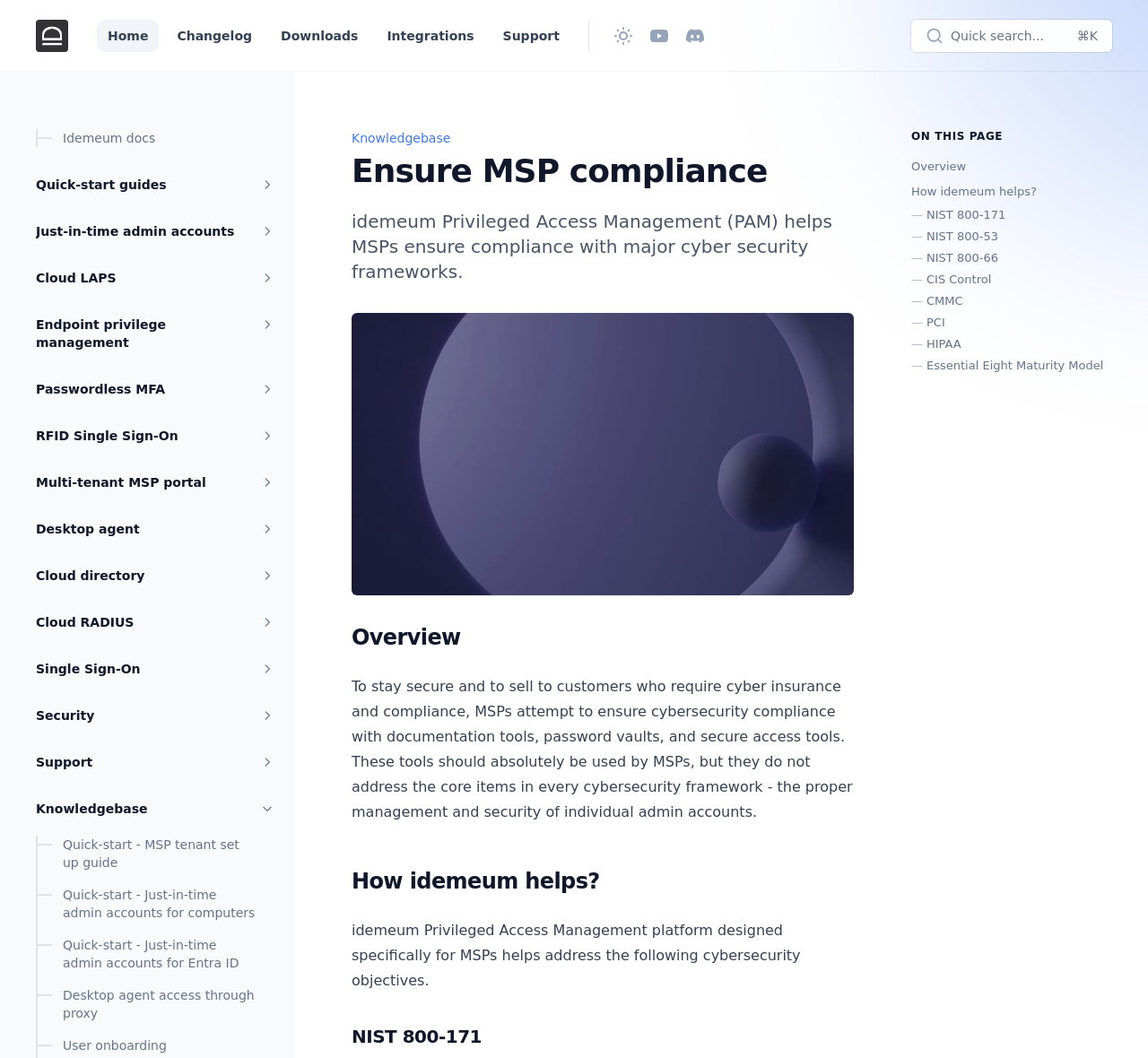What is the purpose of the 'Quick search...' button?
Look at the image and respond with a one-word or short-phrase answer.

Quick search